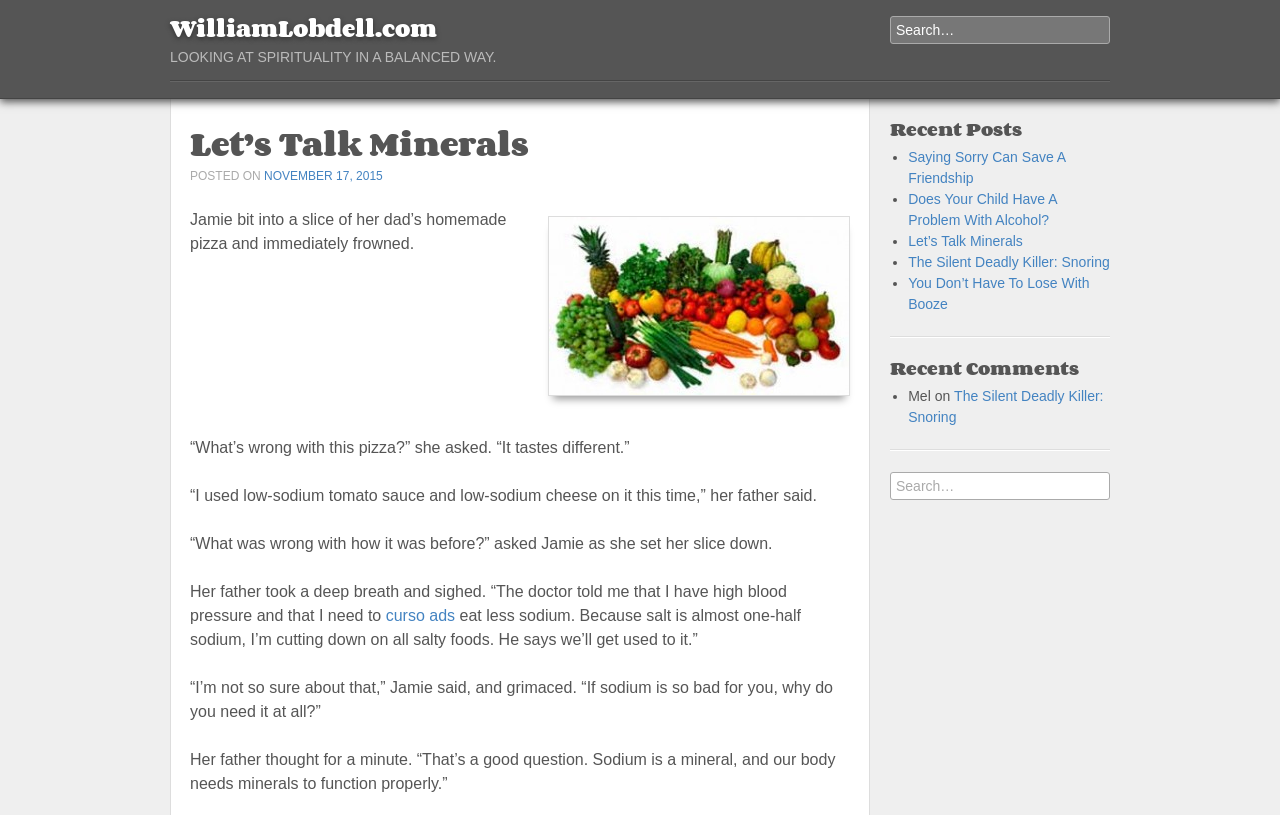Please determine the bounding box coordinates of the area that needs to be clicked to complete this task: 'Read the recent post 'Saying Sorry Can Save A Friendship''. The coordinates must be four float numbers between 0 and 1, formatted as [left, top, right, bottom].

[0.71, 0.183, 0.832, 0.228]